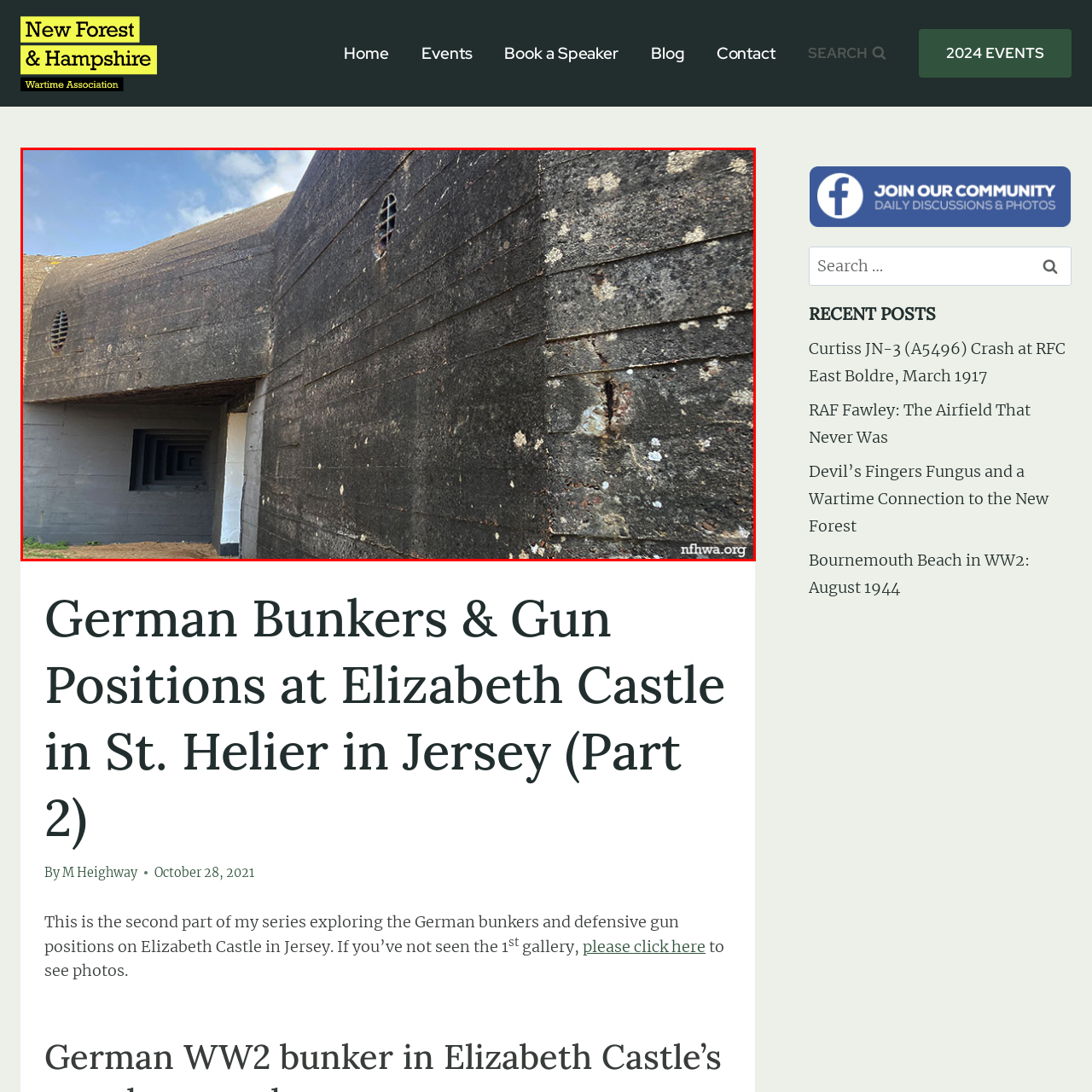Observe the highlighted image and answer the following: What is growing on the bunker's exterior walls?

Lichen and other growths